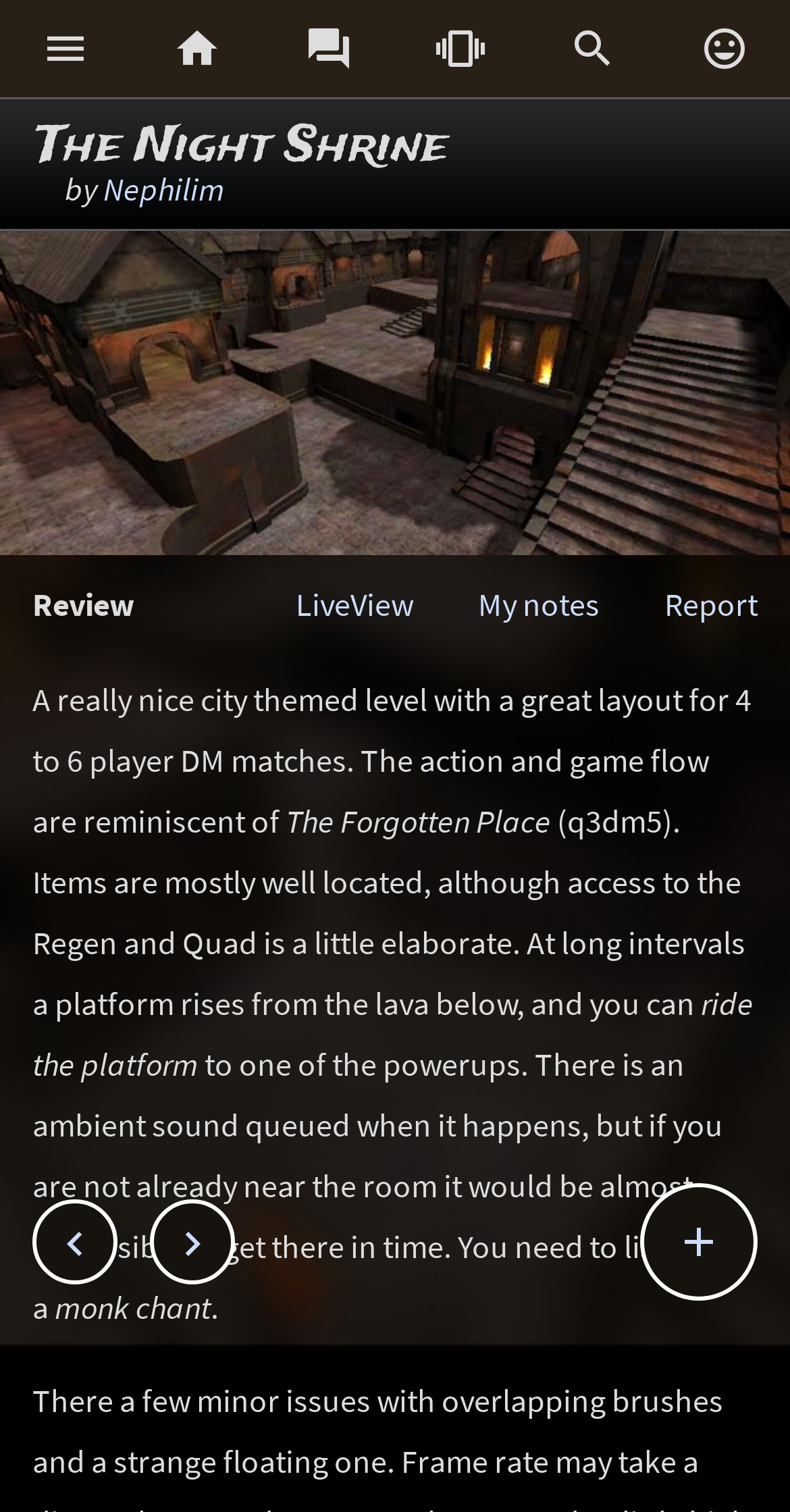What is the name of the map that is reminiscent of the action and game flow of The Night Shrine?
Refer to the image and give a detailed response to the question.

I found the answer by reading the review text. The StaticText element with ID 245 has the text 'The Forgotten Place', which is mentioned as a map that is reminiscent of the action and game flow of The Night Shrine.